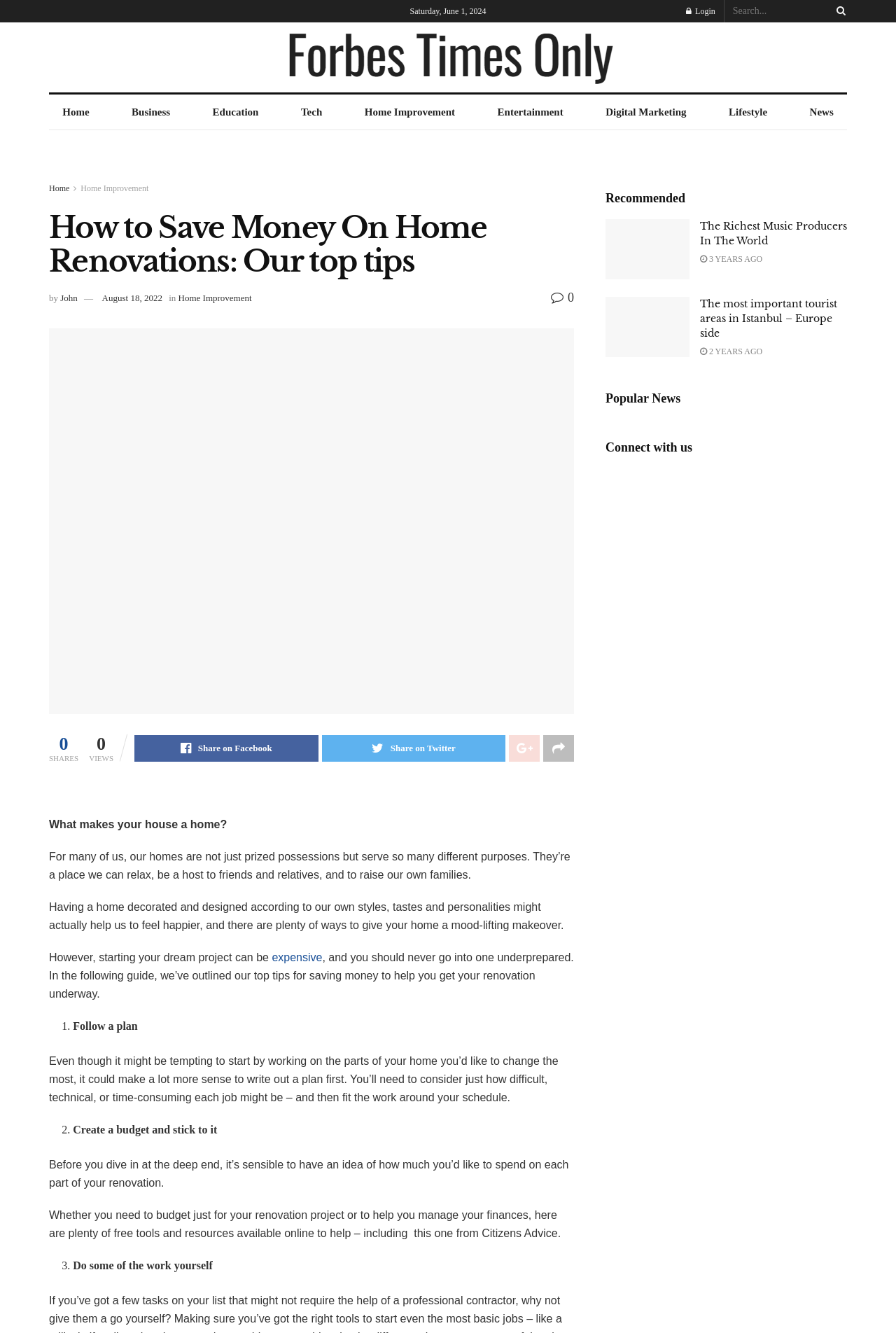Generate an in-depth caption that captures all aspects of the webpage.

This webpage is about home renovations and saving money on such projects. At the top, there is a login button and a search bar. Below that, there is a navigation menu with links to different categories such as Home, Business, Education, and more. 

The main content of the webpage is an article titled "How to Save Money On Home Renovations: Our top tips". The article is written by John and was published on August 18, 2022. It has a brief introduction that discusses the importance of having a home that reflects one's personality and style. 

The article then provides tips on how to save money on home renovations, including following a plan, creating a budget, and doing some of the work oneself. Each tip is presented in a numbered list with a brief description.

On the right side of the webpage, there is a section titled "Recommended" that features two articles with images and headings. The first article is about the richest music producers in the world, and the second article is about tourist areas in Istanbul.

Below the main article, there is a section titled "Popular News" and another section titled "Connect with us" that invites readers to connect with the website on social media.